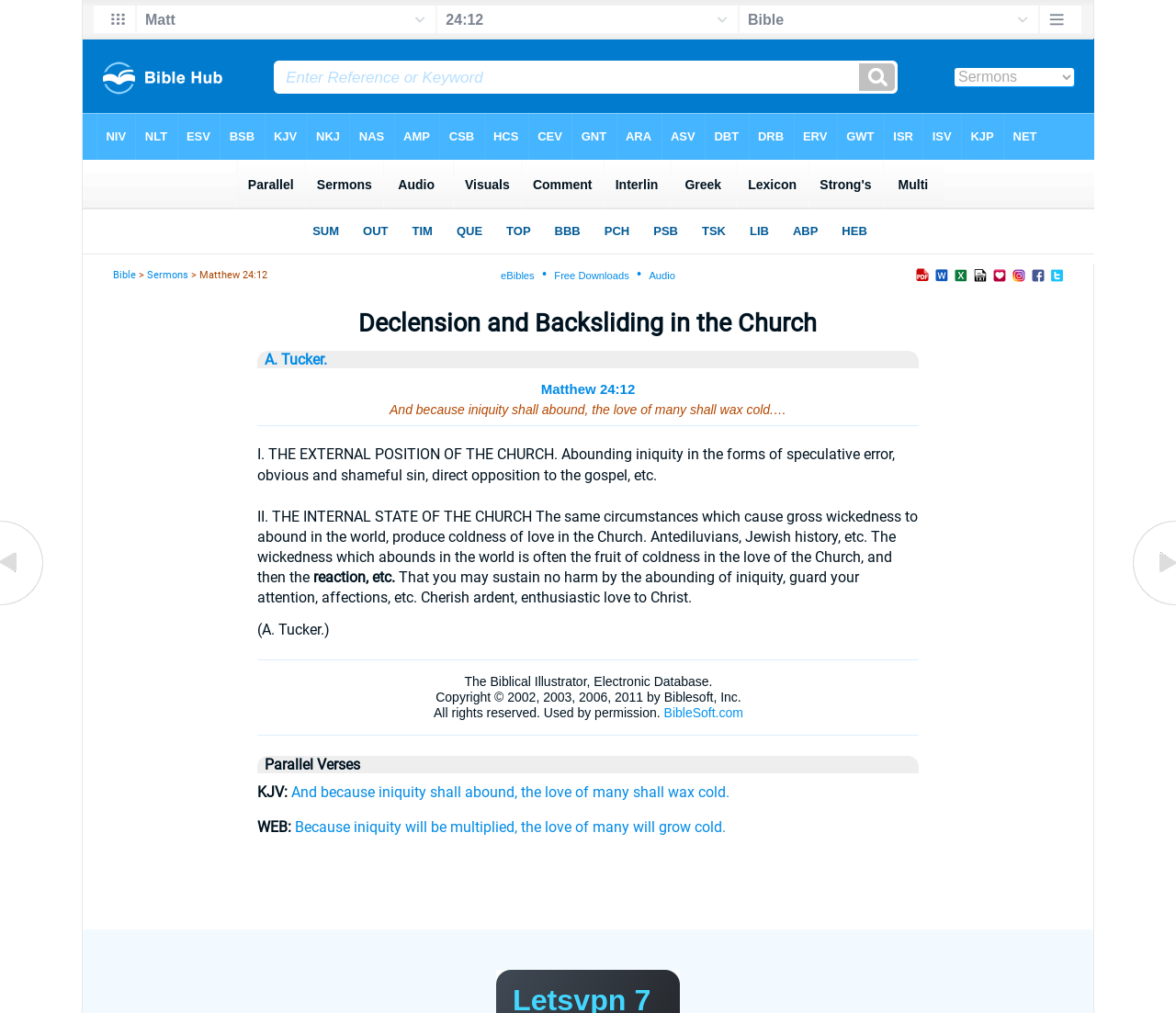Please provide a brief answer to the following inquiry using a single word or phrase:
What is the Bible verse referenced in the sermon?

Matthew 24:12